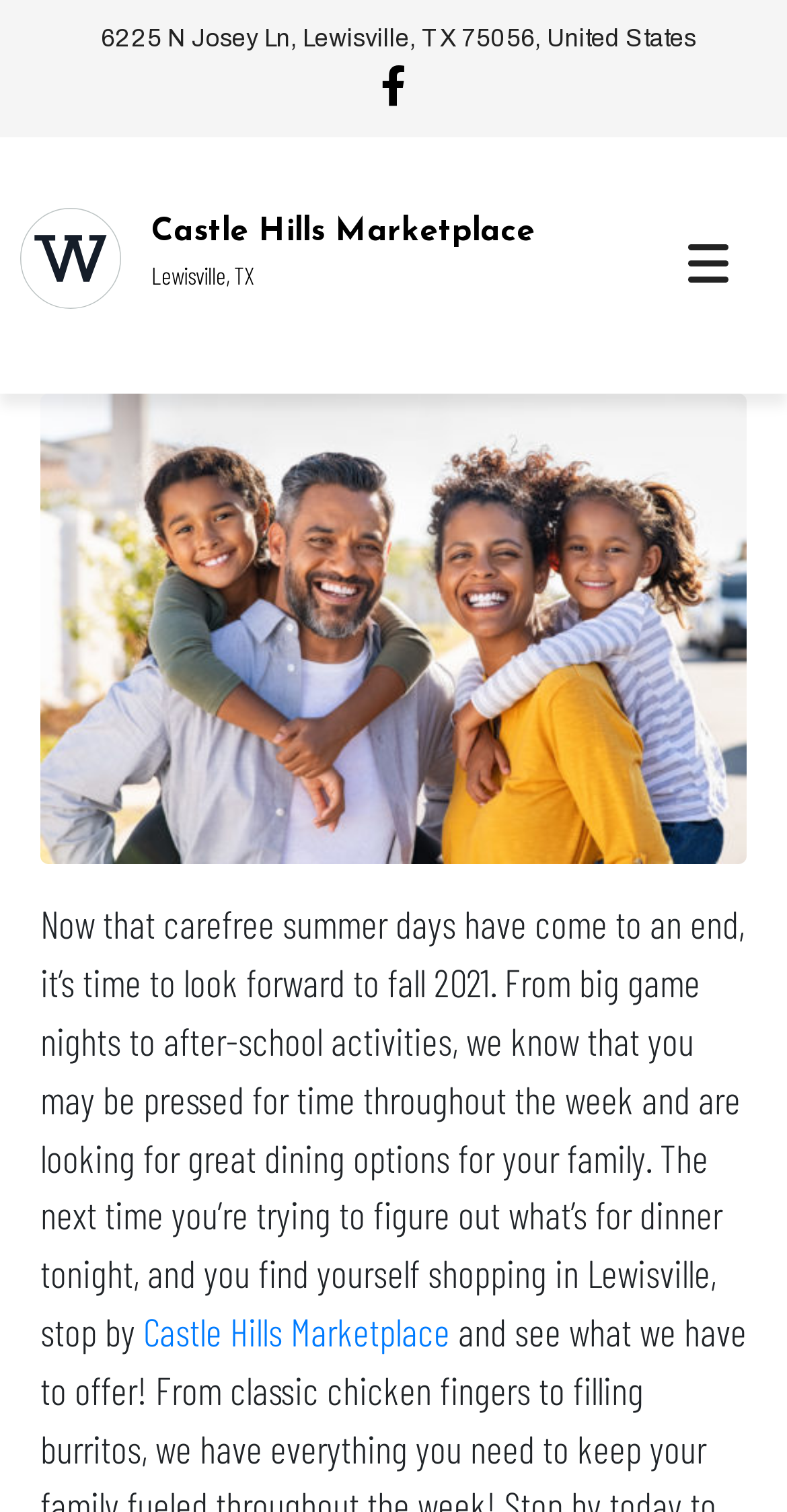Please answer the following question using a single word or phrase: 
What is the address of Castle Hills Marketplace?

6225 N Josey Ln, Lewisville, TX 75056, United States